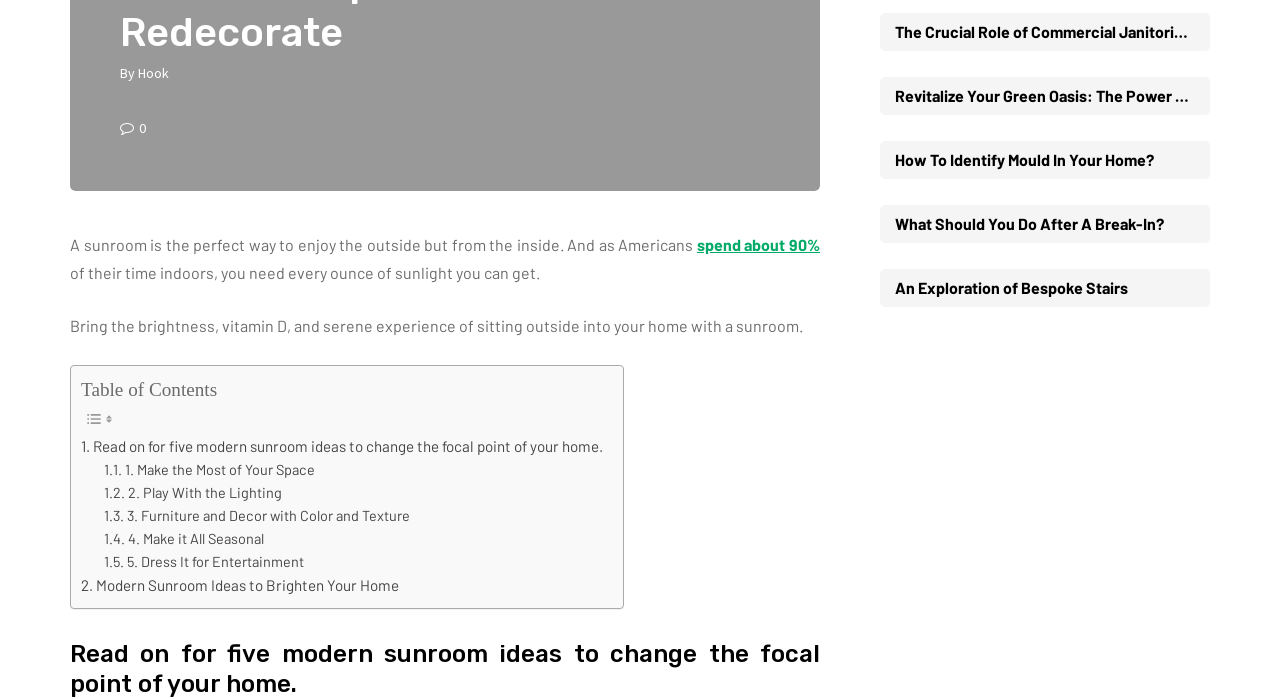Based on the element description spend about 90%, identify the bounding box coordinates for the UI element. The coordinates should be in the format (top-left x, top-left y, bottom-right x, bottom-right y) and within the 0 to 1 range.

[0.507, 0.265, 0.6, 0.29]